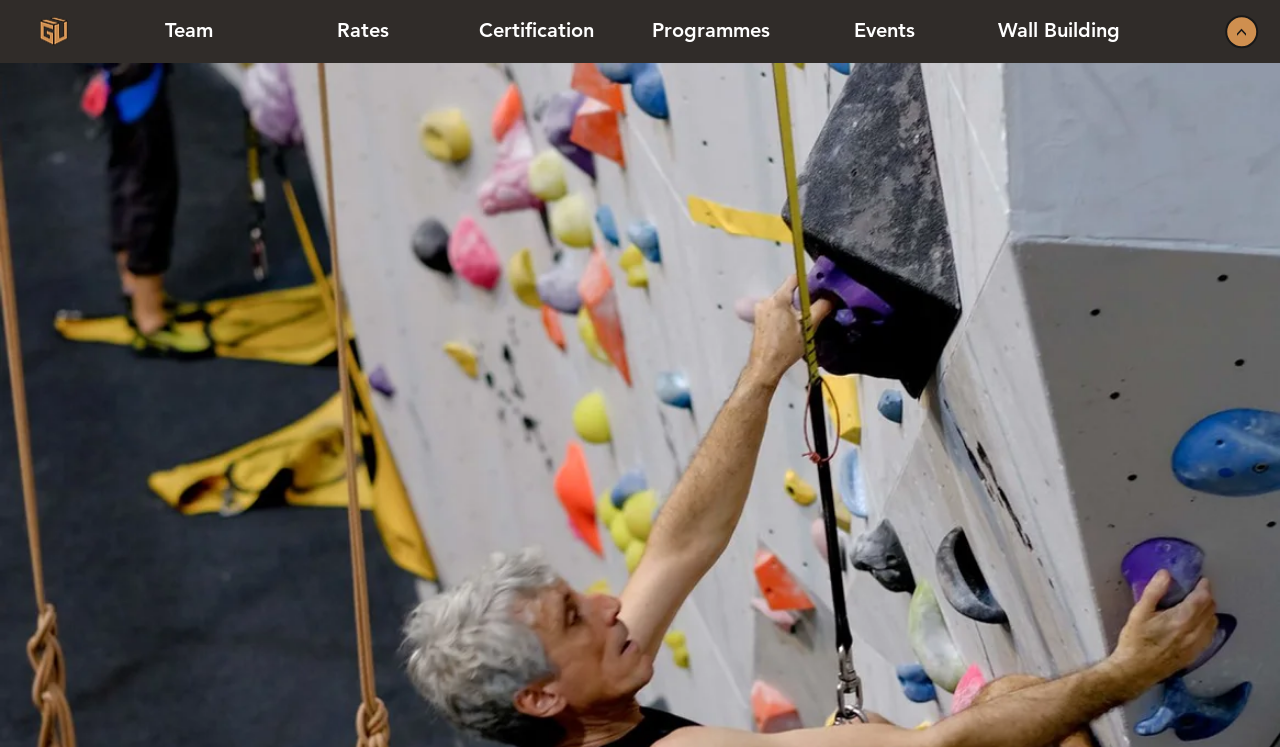Identify the bounding box coordinates for the UI element mentioned here: "Events". Provide the coordinates as four float values between 0 and 1, i.e., [left, top, right, bottom].

[0.623, 0.01, 0.759, 0.07]